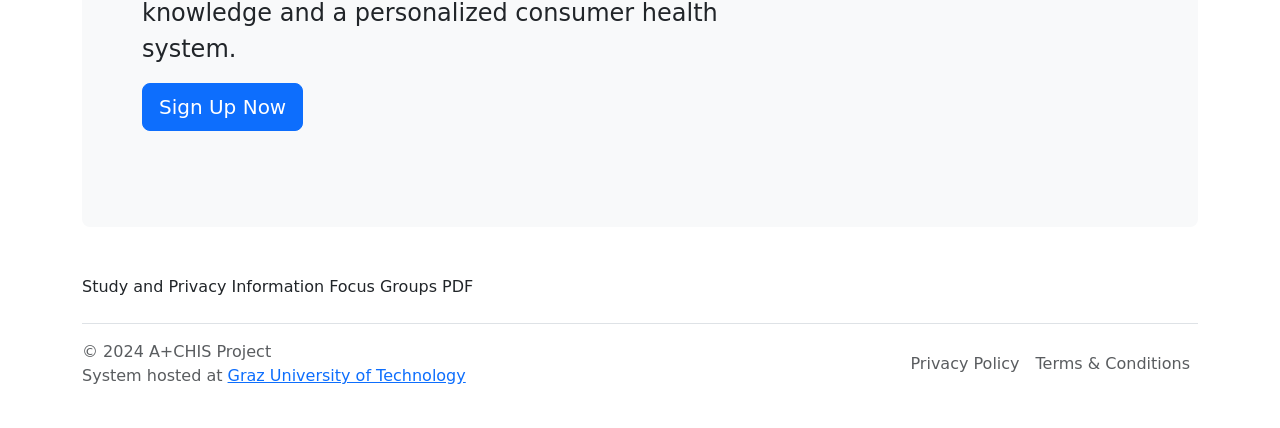What is the year of the copyright?
Based on the visual content, answer with a single word or a brief phrase.

2024